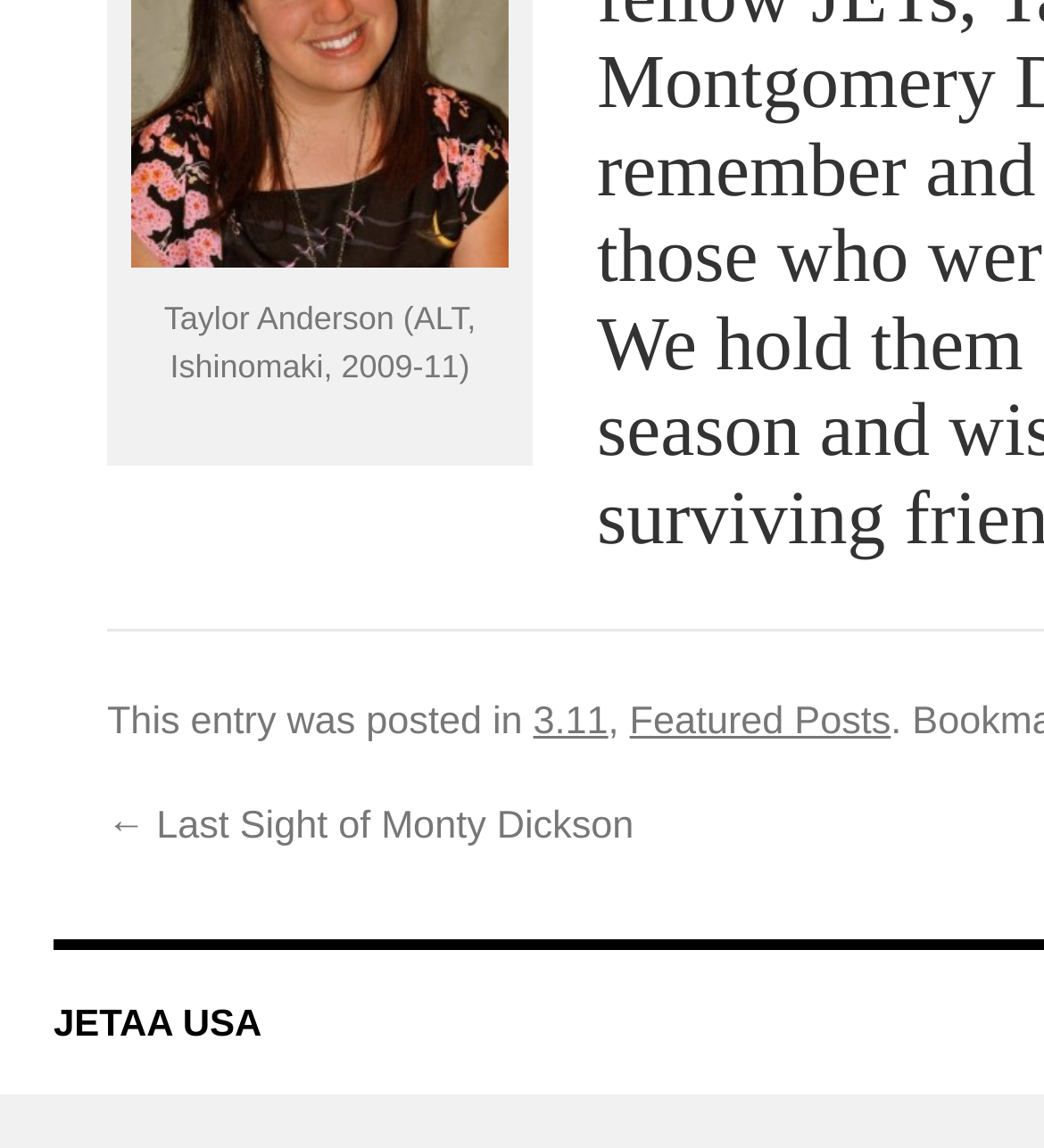Identify the bounding box for the UI element described as: "JETAA USA". The coordinates should be four float numbers between 0 and 1, i.e., [left, top, right, bottom].

[0.051, 0.871, 0.251, 0.909]